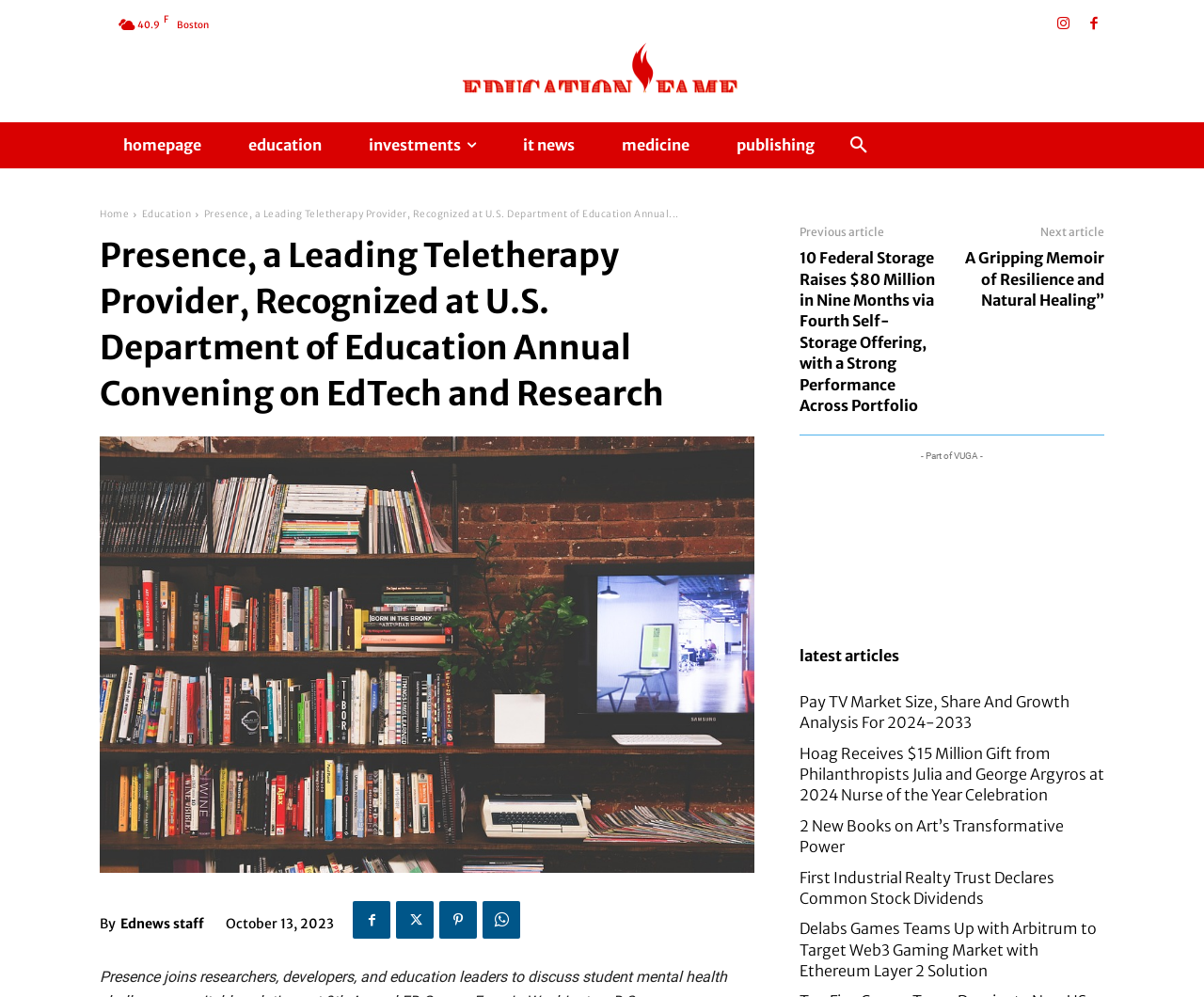Determine the bounding box of the UI element mentioned here: "Medicine". The coordinates must be in the format [left, top, right, bottom] with values ranging from 0 to 1.

[0.497, 0.123, 0.592, 0.169]